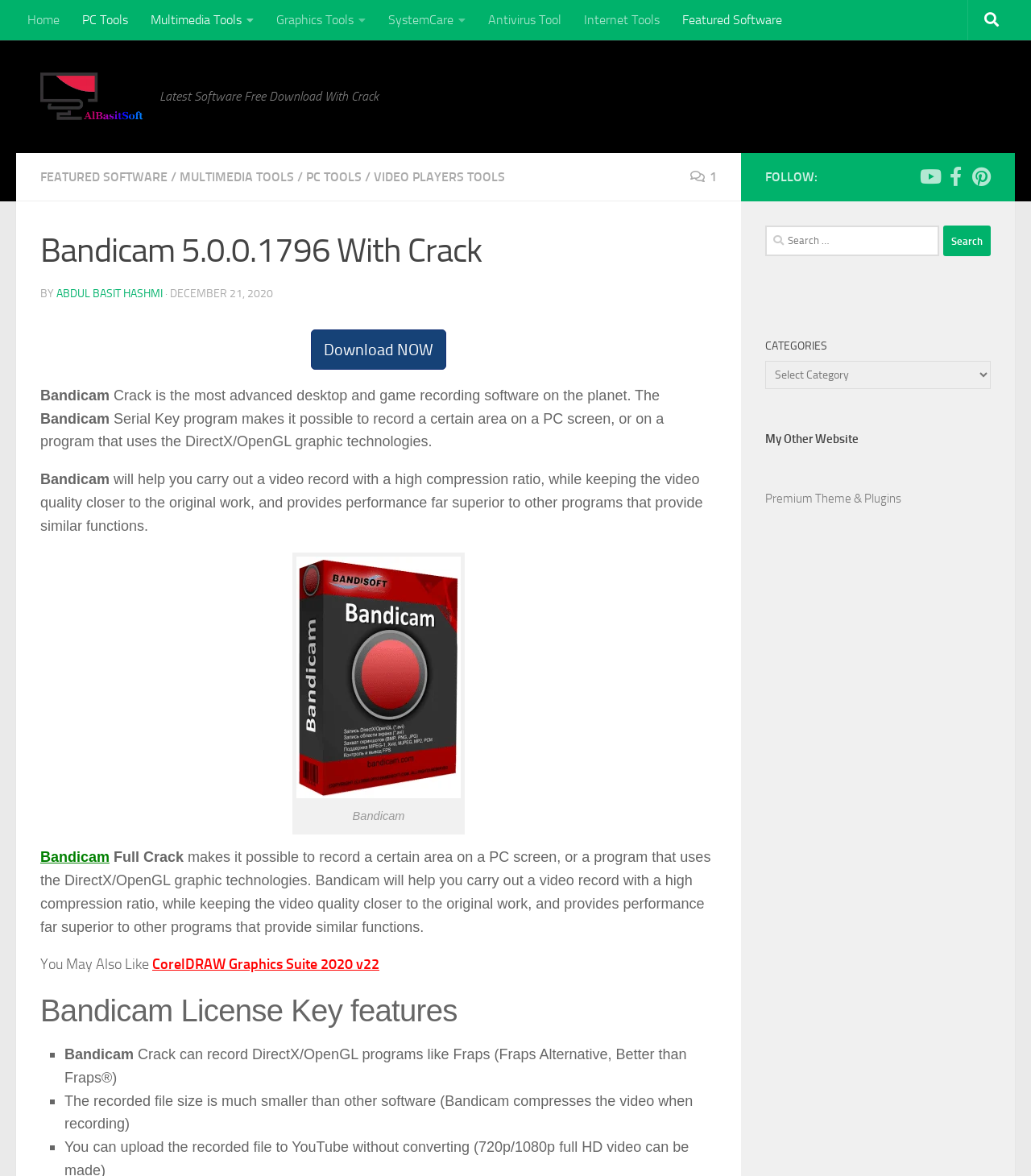Can you specify the bounding box coordinates of the area that needs to be clicked to fulfill the following instruction: "Click the 'Download NOW' button"?

[0.302, 0.28, 0.433, 0.314]